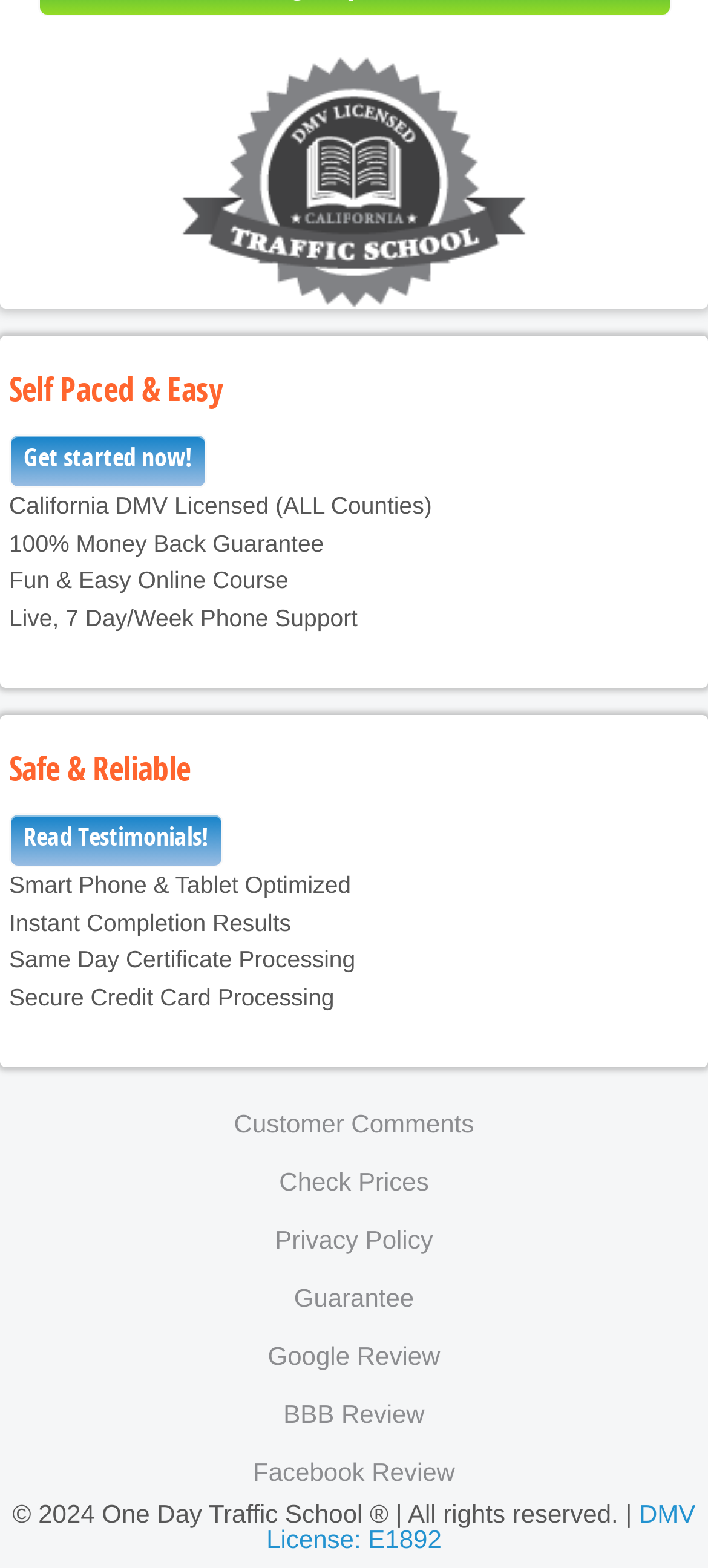Please predict the bounding box coordinates of the element's region where a click is necessary to complete the following instruction: "View May 2021". The coordinates should be represented by four float numbers between 0 and 1, i.e., [left, top, right, bottom].

None